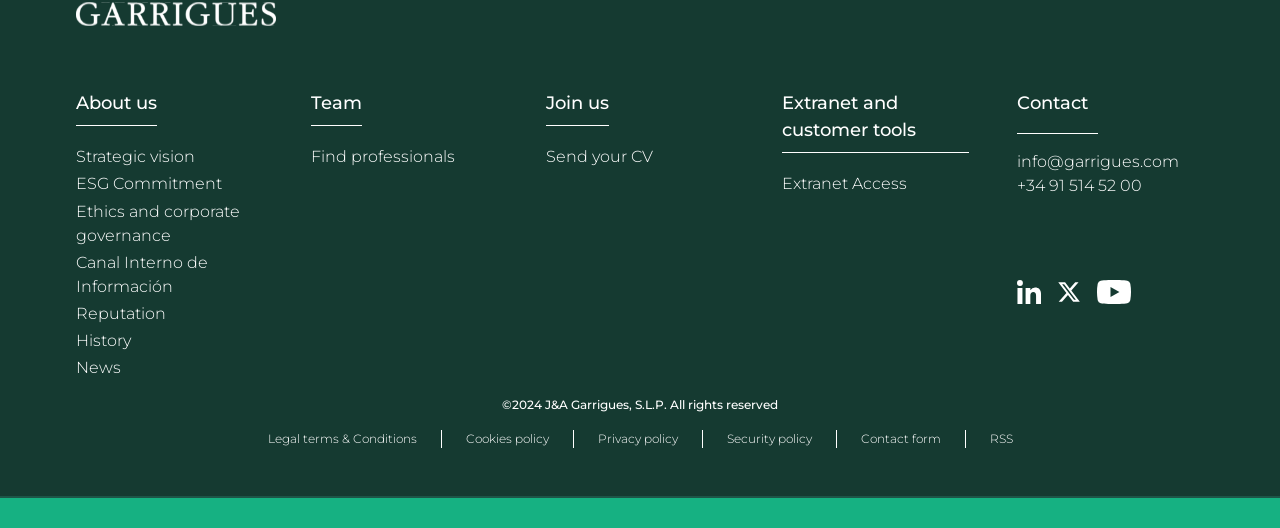What is the copyright information at the bottom?
Based on the image, please offer an in-depth response to the question.

The copyright information at the bottom is '©2024 J&A Garrigues, S.L.P. All rights reserved', which is a static text element with the bounding box coordinates [0.392, 0.753, 0.608, 0.781].